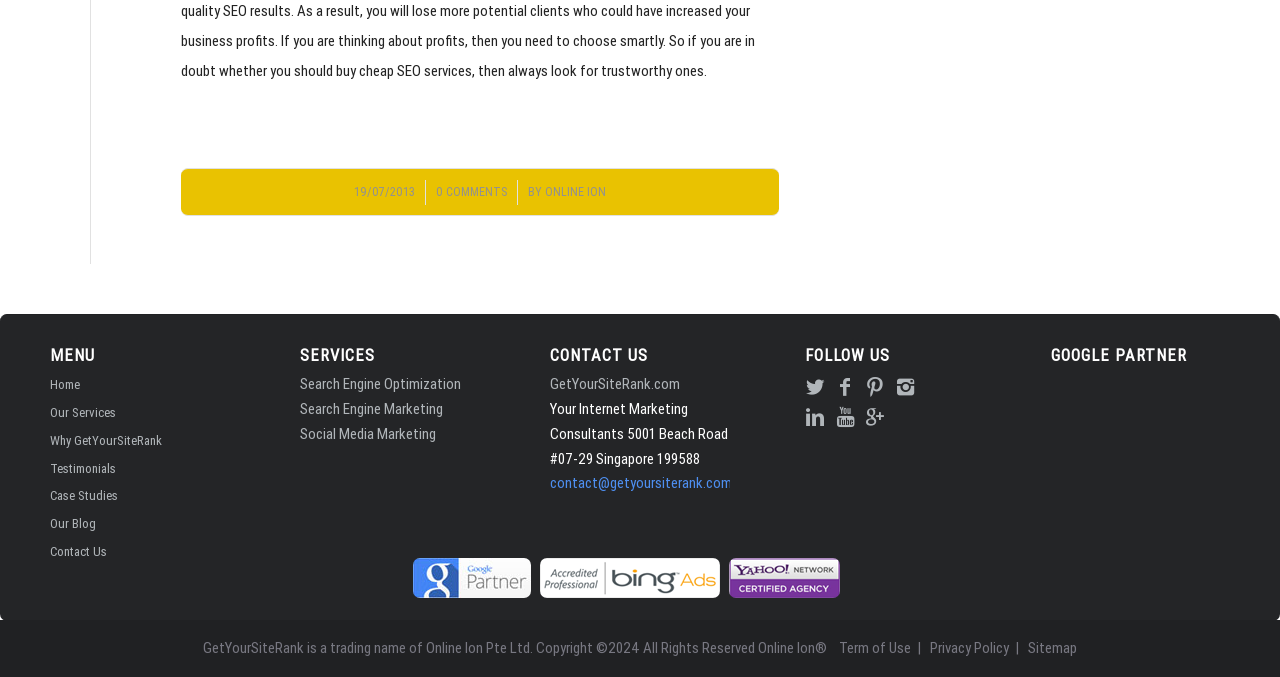From the given element description: "Case Studies", find the bounding box for the UI element. Provide the coordinates as four float numbers between 0 and 1, in the order [left, top, right, bottom].

[0.039, 0.714, 0.179, 0.755]